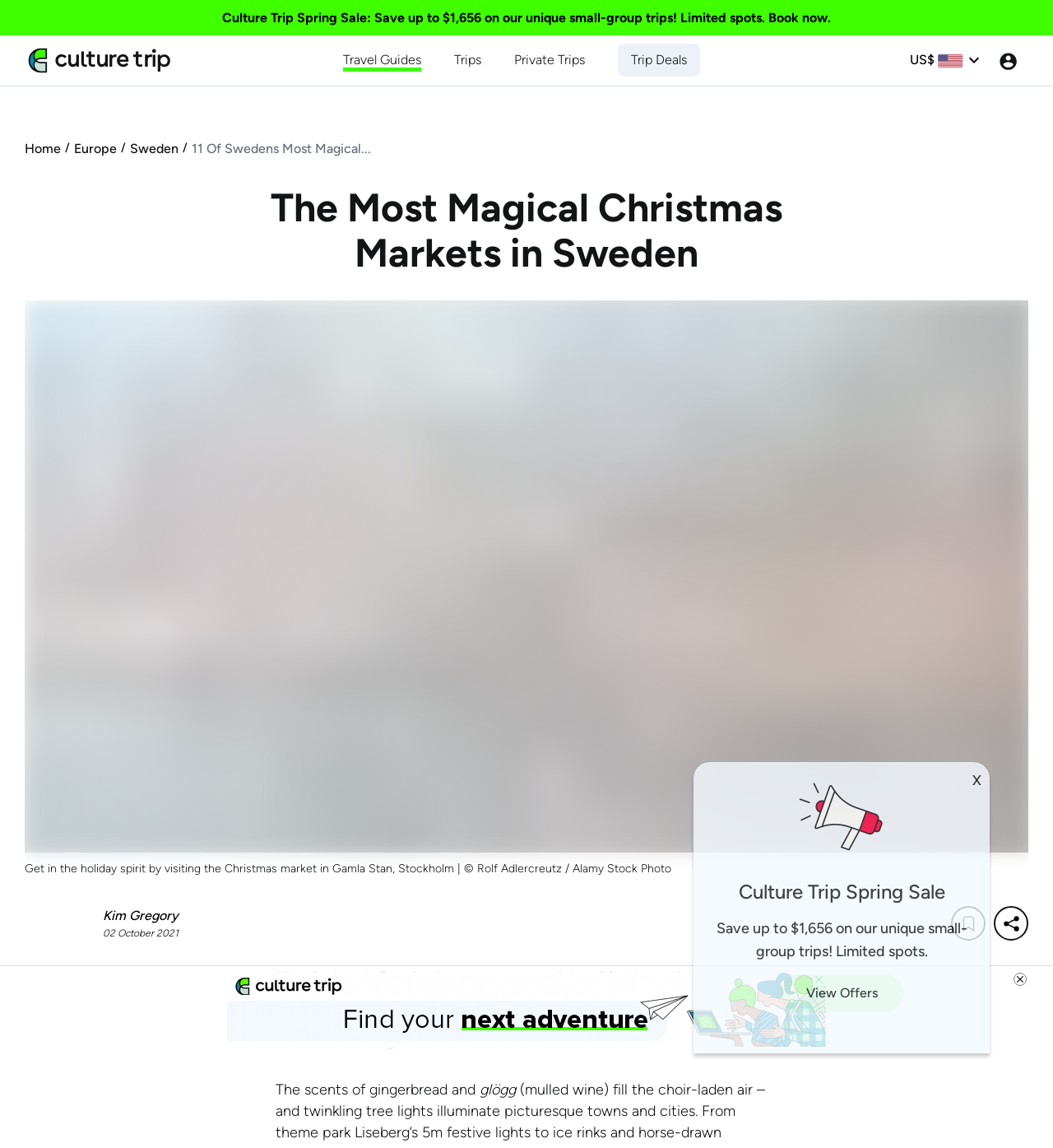Answer the question with a brief word or phrase:
What is the main activity described in the article?

Visiting Christmas markets